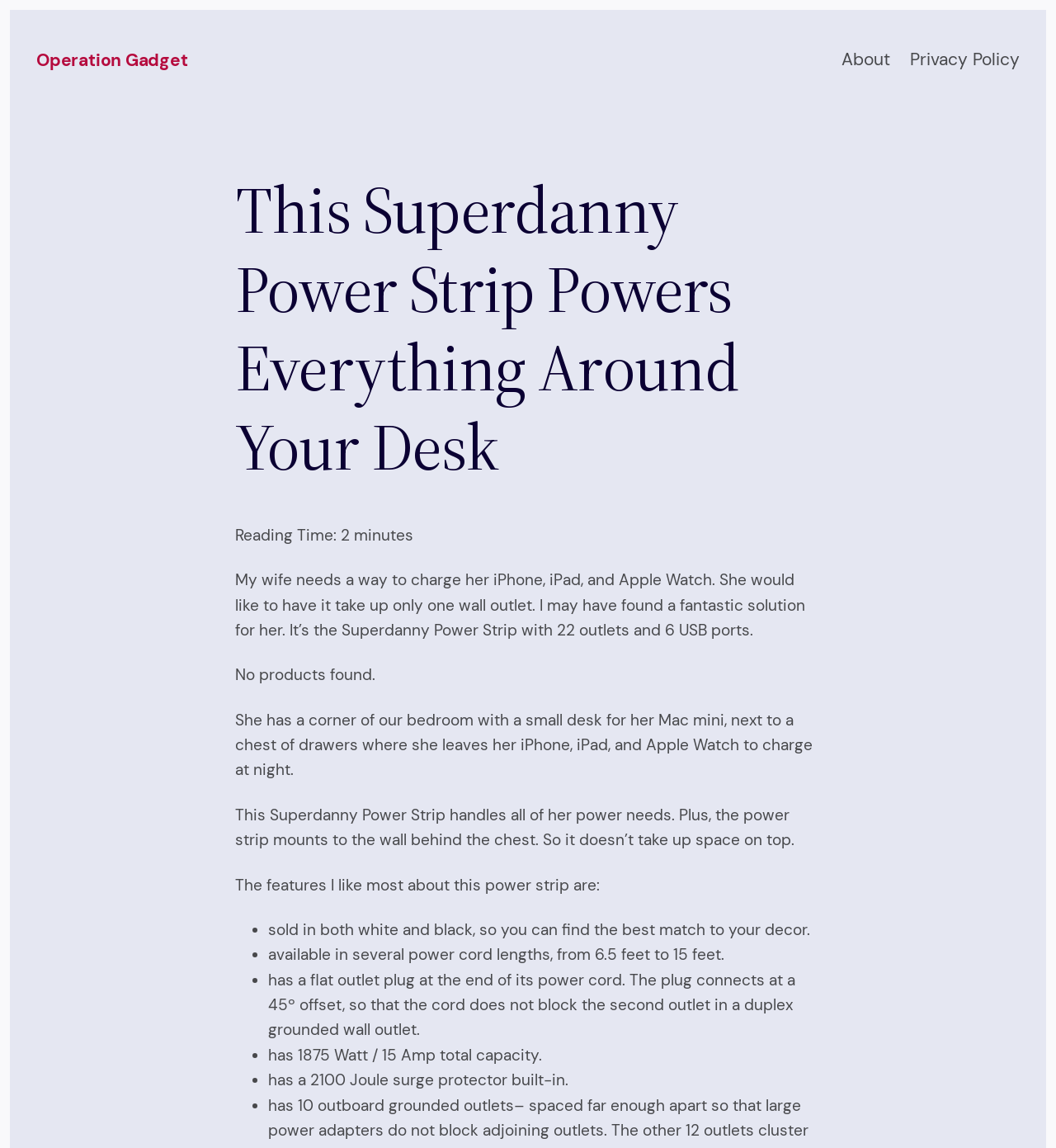Generate the text of the webpage's primary heading.

This Superdanny Power Strip Powers Everything Around Your Desk